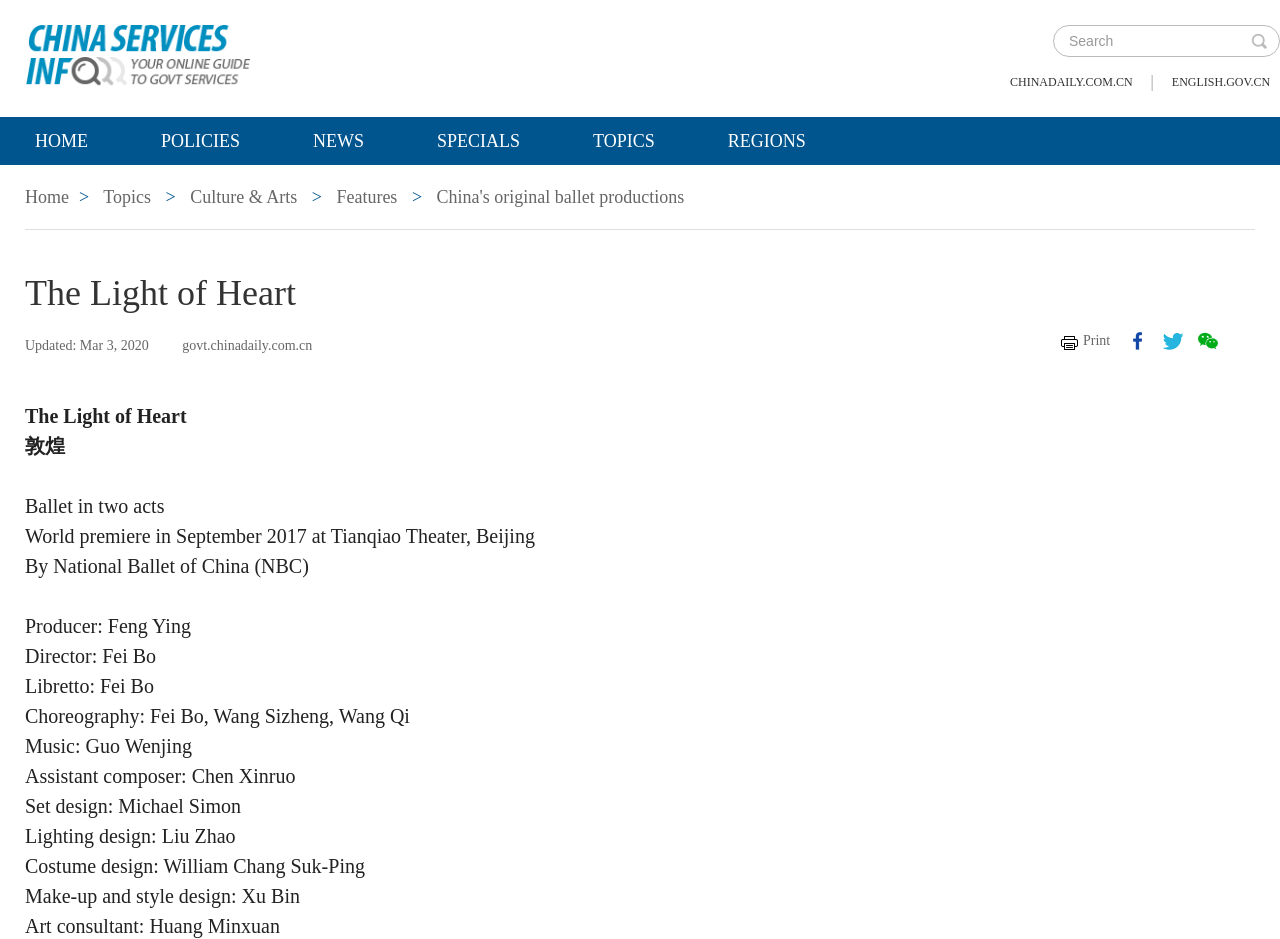Examine the image carefully and respond to the question with a detailed answer: 
How many acts does the ballet have?

I found the answer by looking at the static text element with the text 'Ballet in two acts' which is located in the middle of the webpage, providing information about the structure of the ballet.